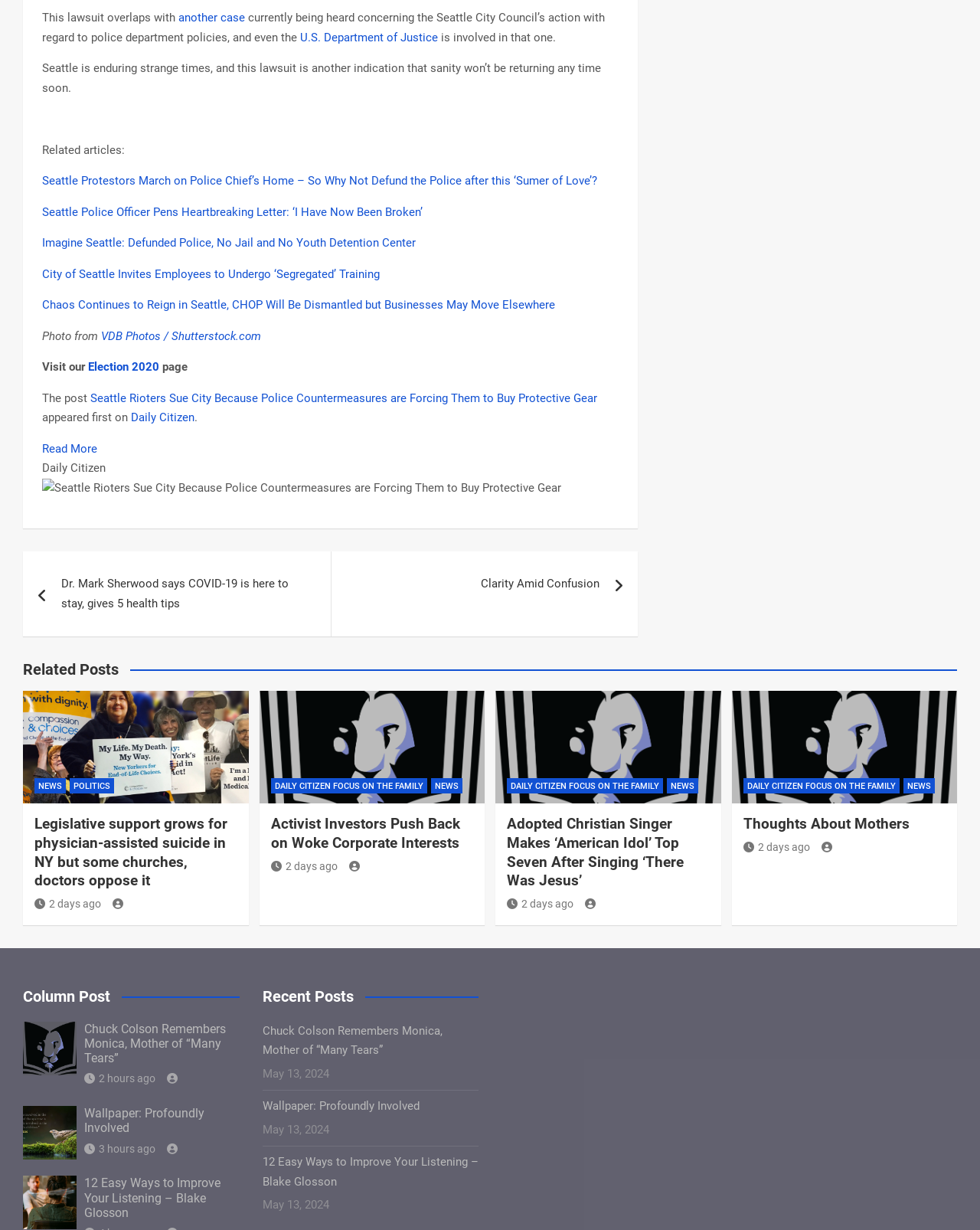Kindly respond to the following question with a single word or a brief phrase: 
What is the date of the post 'Chuck Colson Remembers Monica, Mother of “Many Tears”'?

May 13, 2024